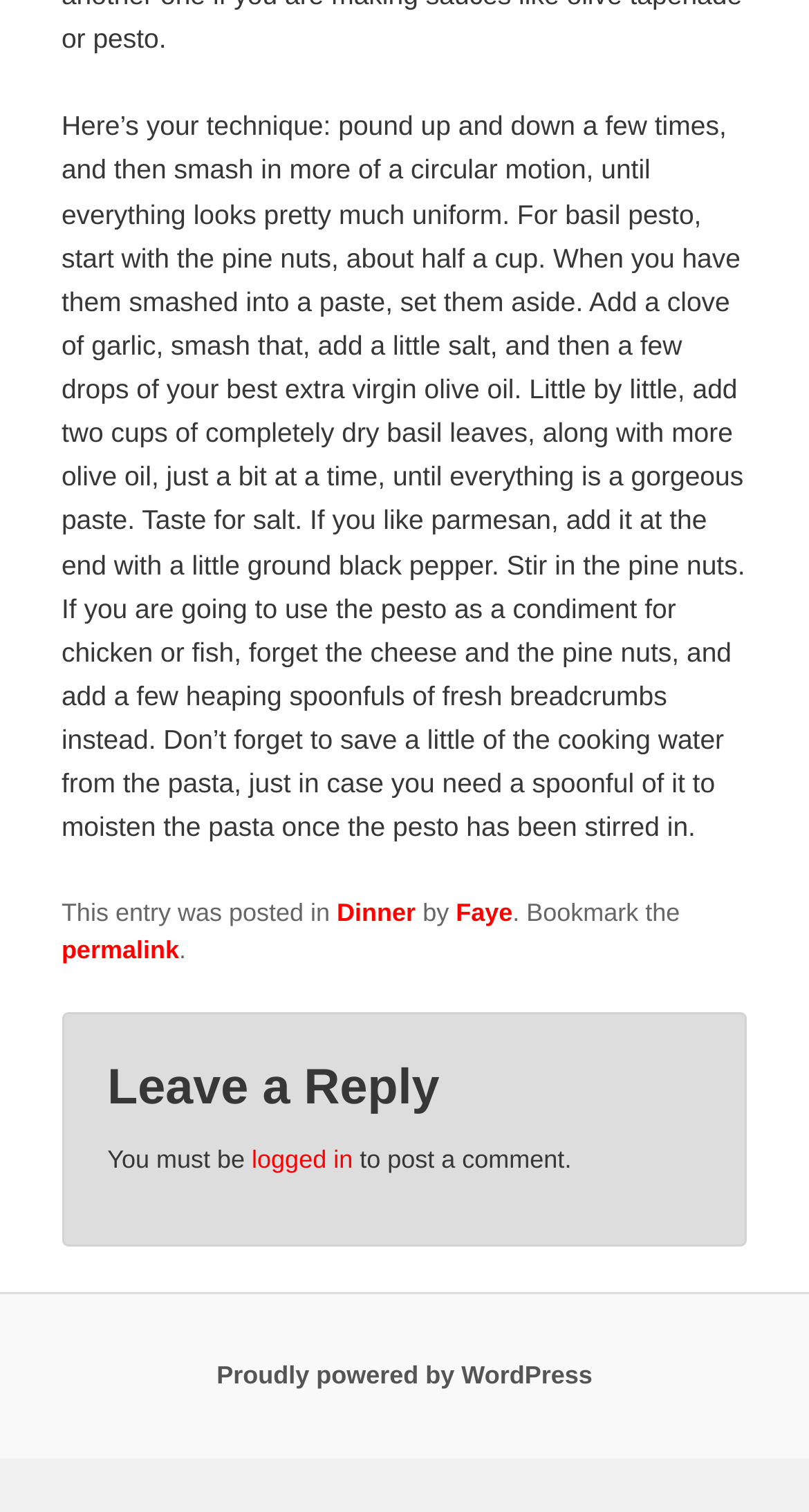Provide the bounding box coordinates of the HTML element this sentence describes: "Customify". The bounding box coordinates consist of four float numbers between 0 and 1, i.e., [left, top, right, bottom].

None